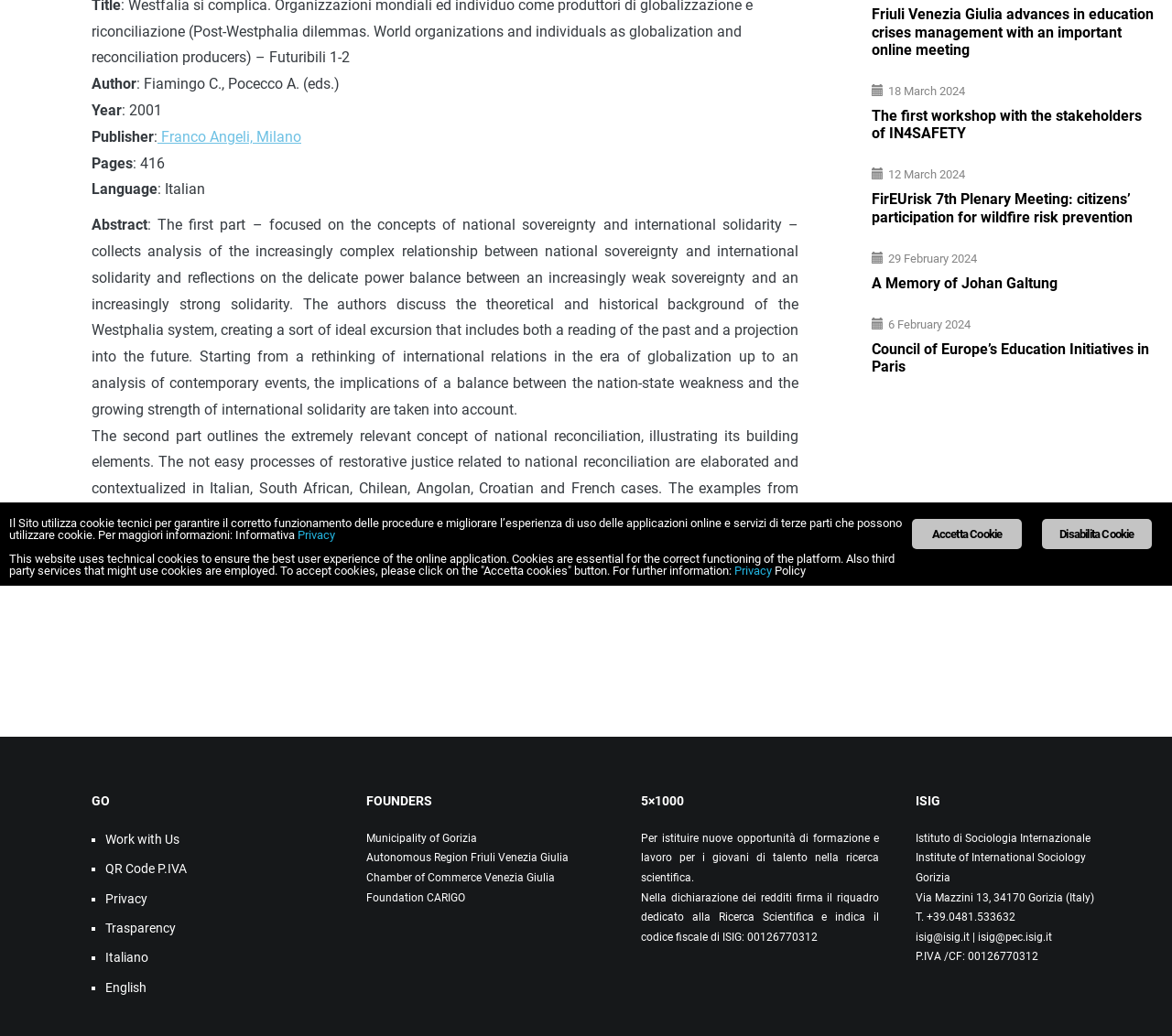Highlight the bounding box of the UI element that corresponds to this description: "Accetta Cookie".

[0.778, 0.5, 0.872, 0.53]